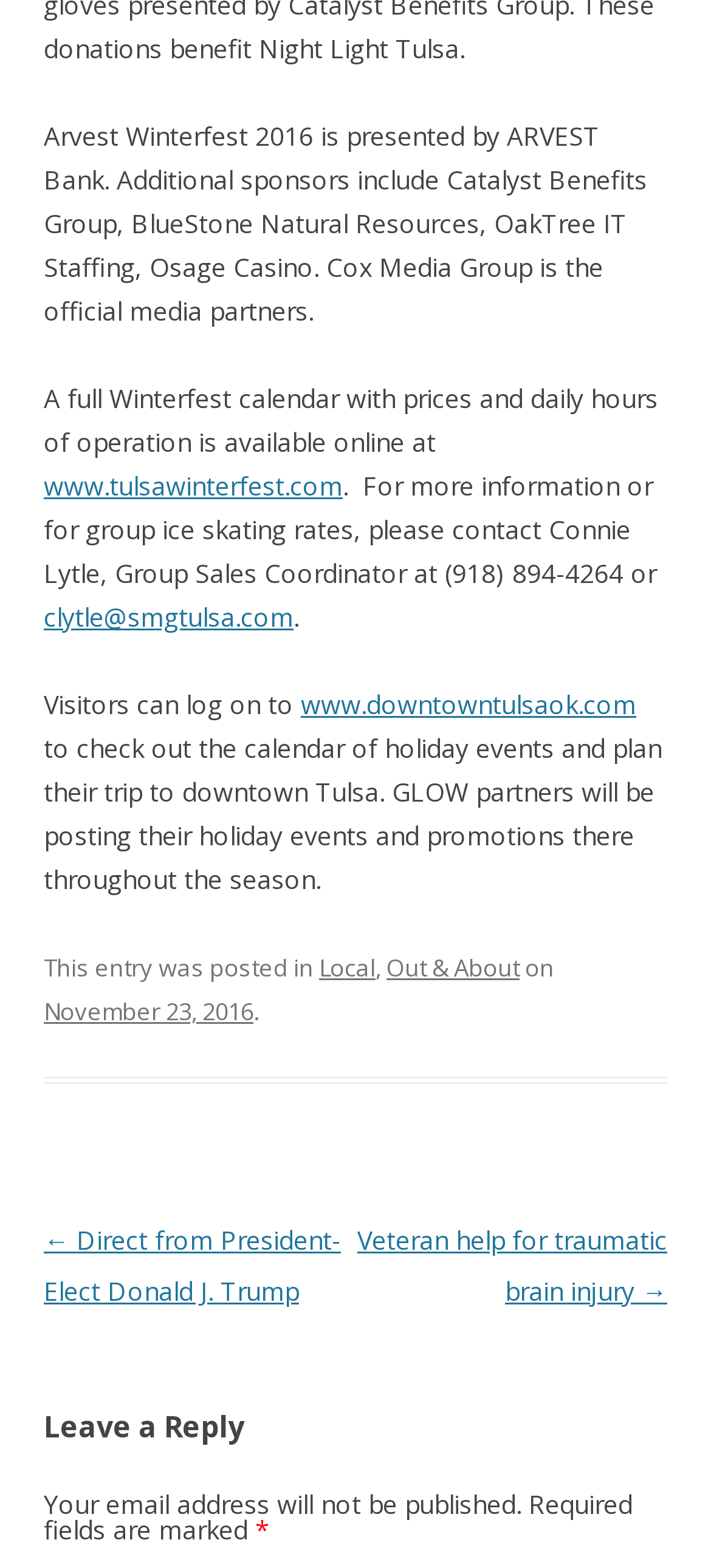Extract the bounding box for the UI element that matches this description: "Proudly powered by WordPress".

None